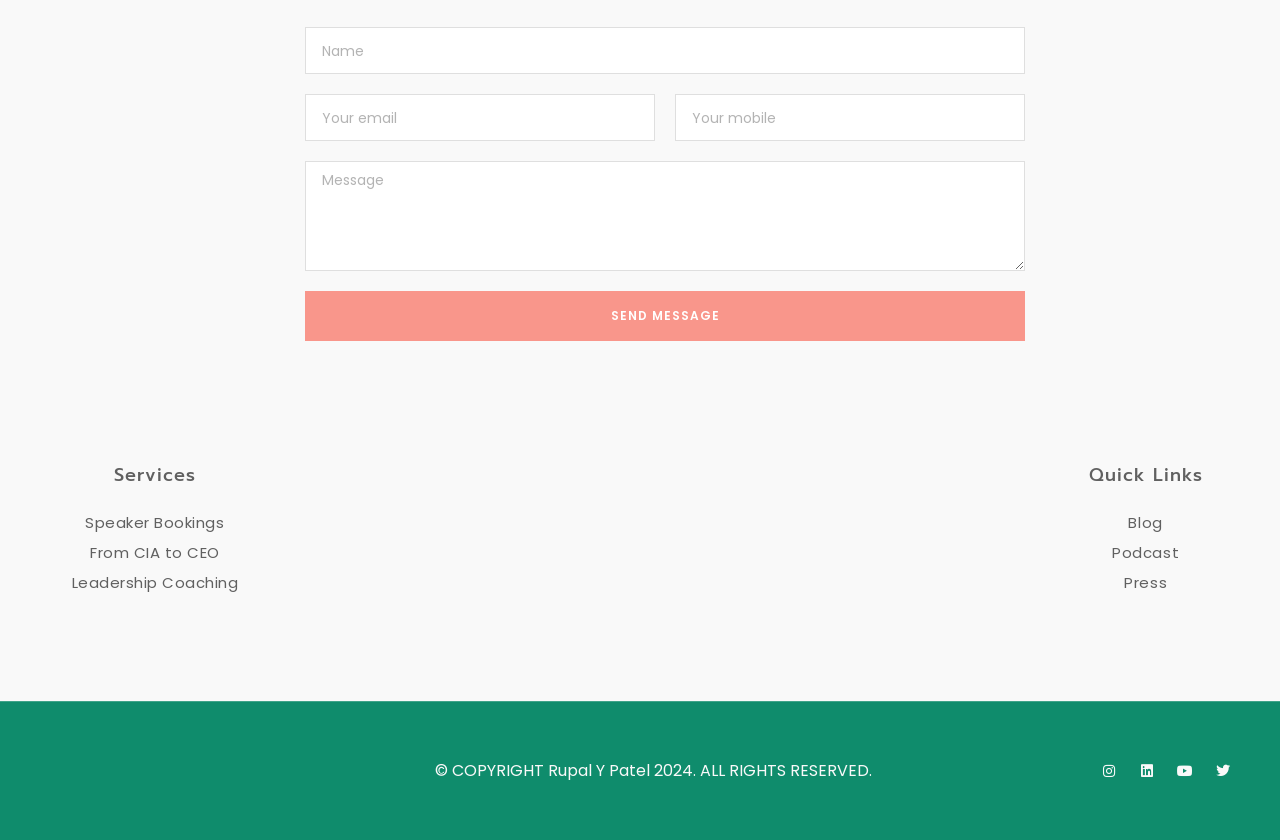Answer the question with a single word or phrase: 
What is the copyright year at the bottom?

2024